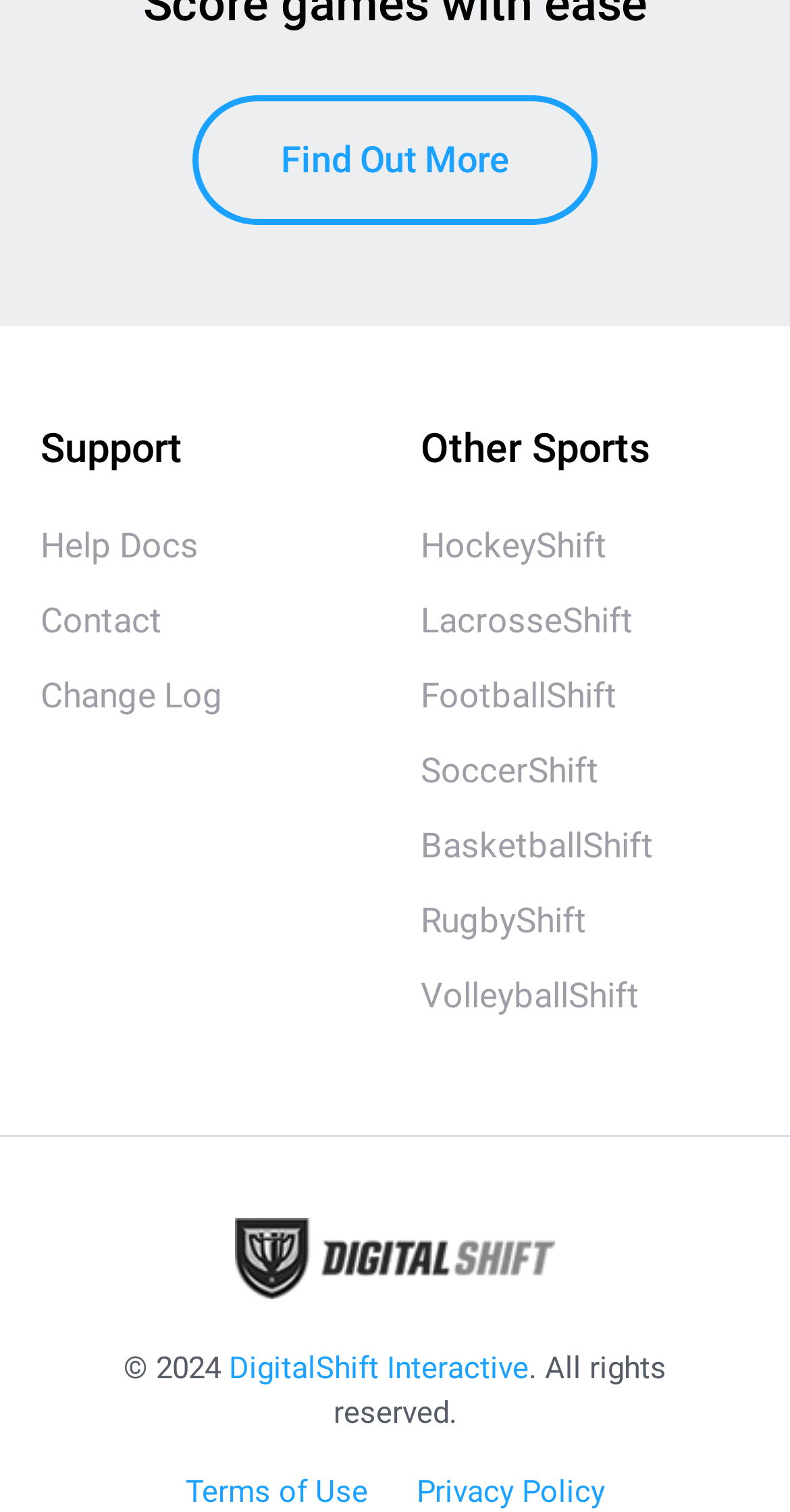Locate the bounding box coordinates of the segment that needs to be clicked to meet this instruction: "Click on Find Out More".

[0.244, 0.062, 0.756, 0.148]